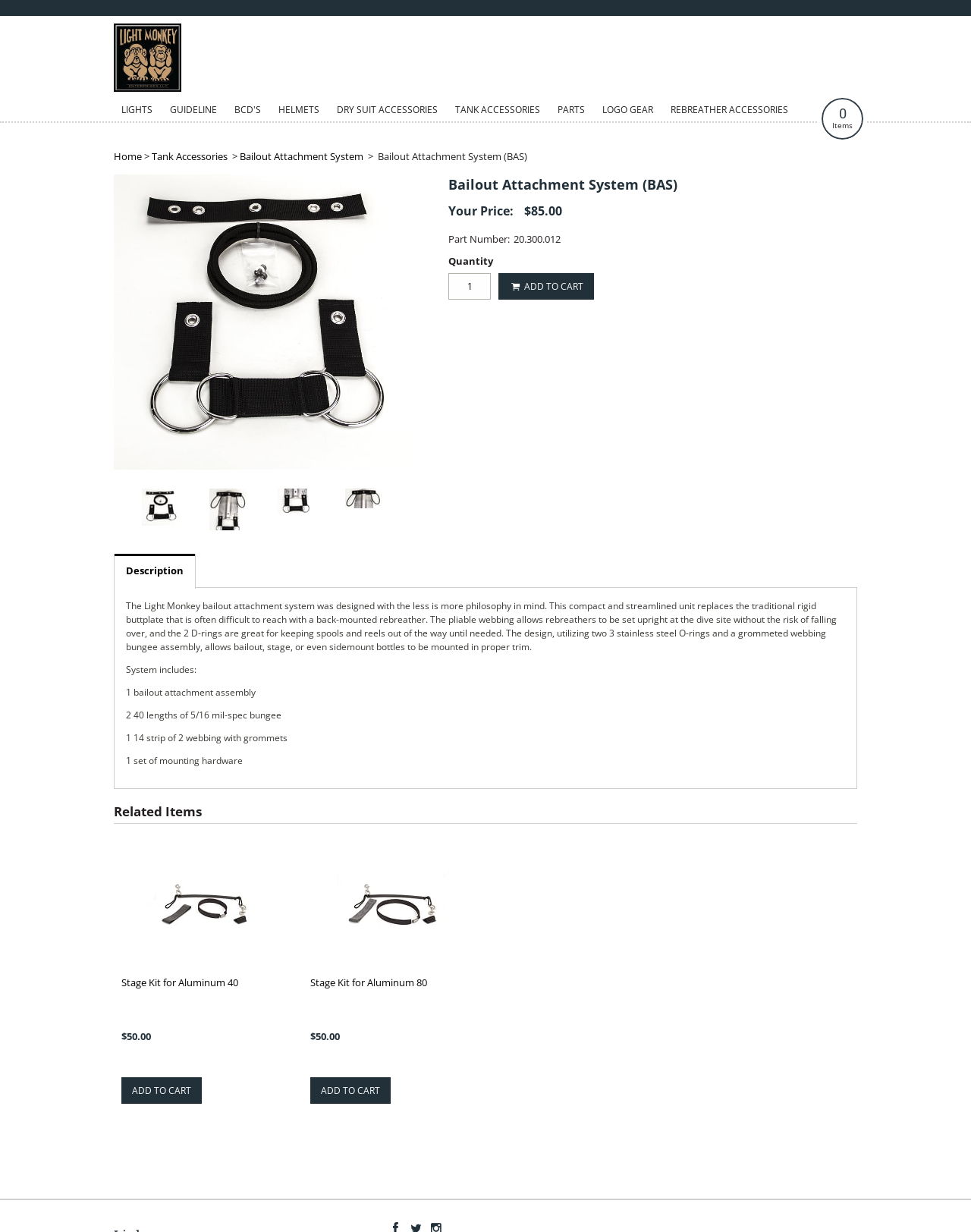What is the purpose of the Bailout Attachment System?
Using the details from the image, give an elaborate explanation to answer the question.

I found the purpose of the Bailout Attachment System by reading the description of the product, which states that it allows bailout, stage, or even sidemount bottles to be mounted in proper trim.